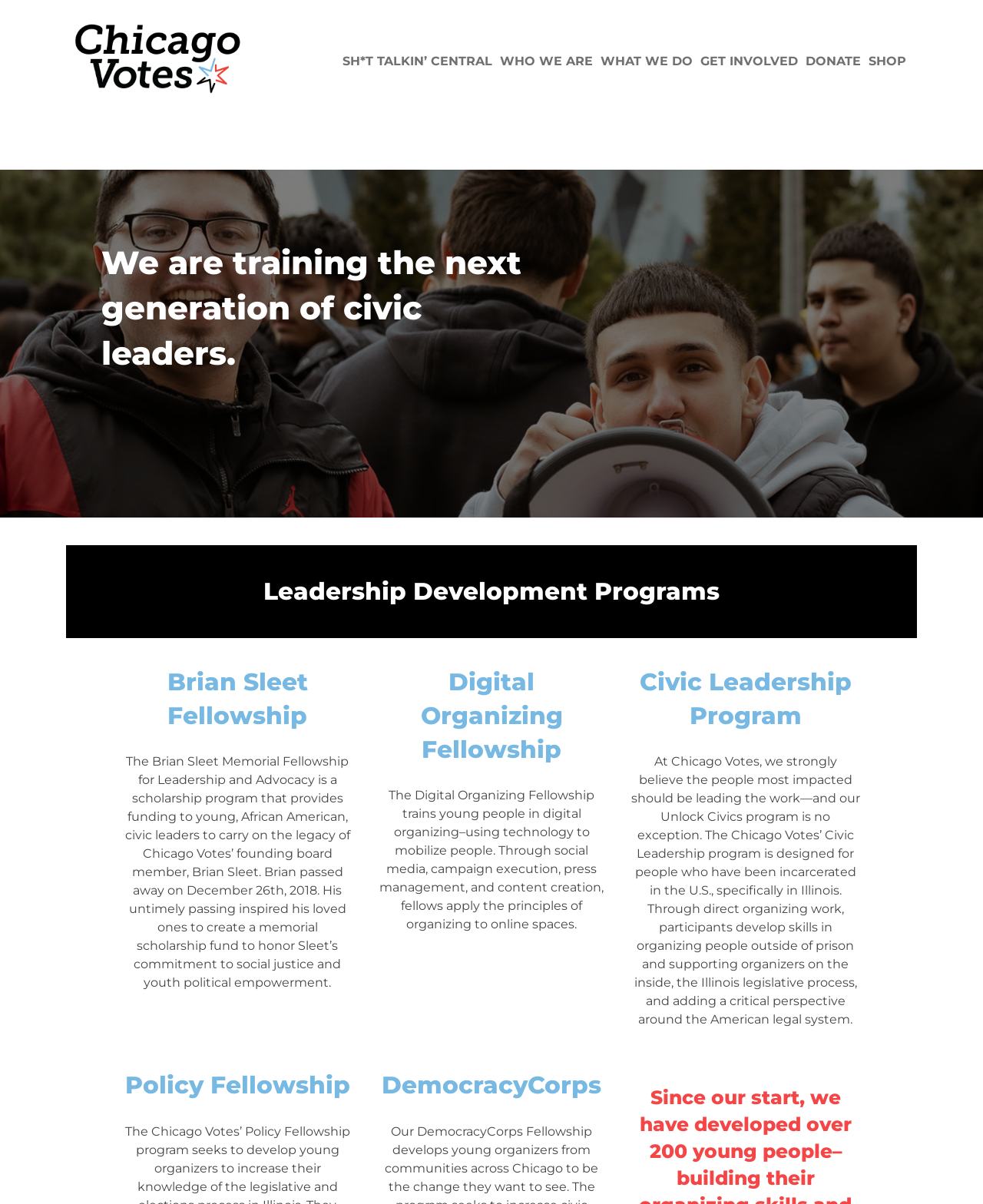Using the information in the image, give a detailed answer to the following question: What is the organization's slogan?

The organization's slogan is 'By young people, for all people.' which is located below the logo and is a StaticText element with bounding box coordinates [0.074, 0.093, 0.284, 0.106].